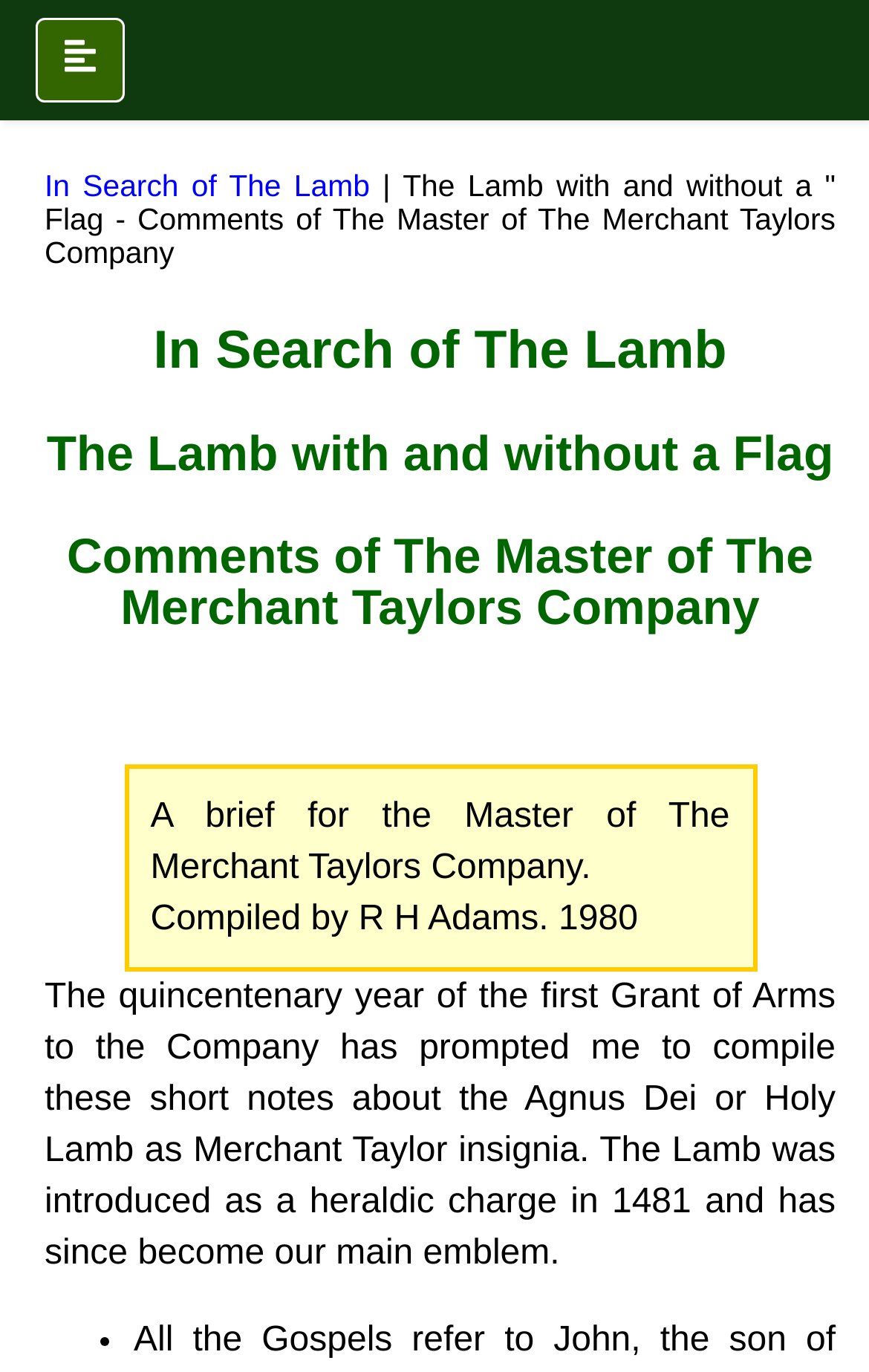What is the title of the first link on the webpage?
Give a one-word or short phrase answer based on the image.

In Search of The Lamb